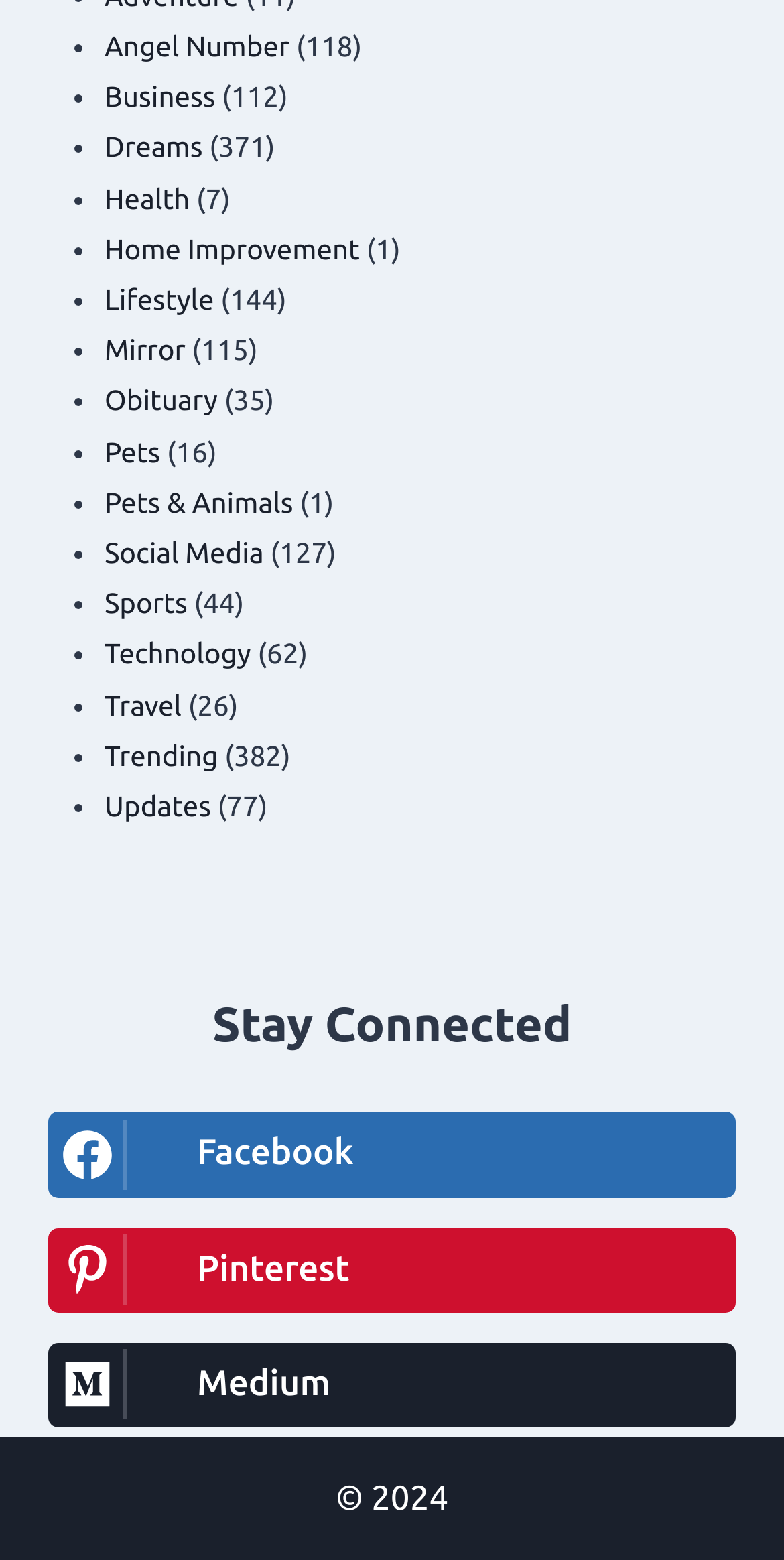Provide the bounding box coordinates for the area that should be clicked to complete the instruction: "Check the Trending page".

[0.133, 0.474, 0.278, 0.494]